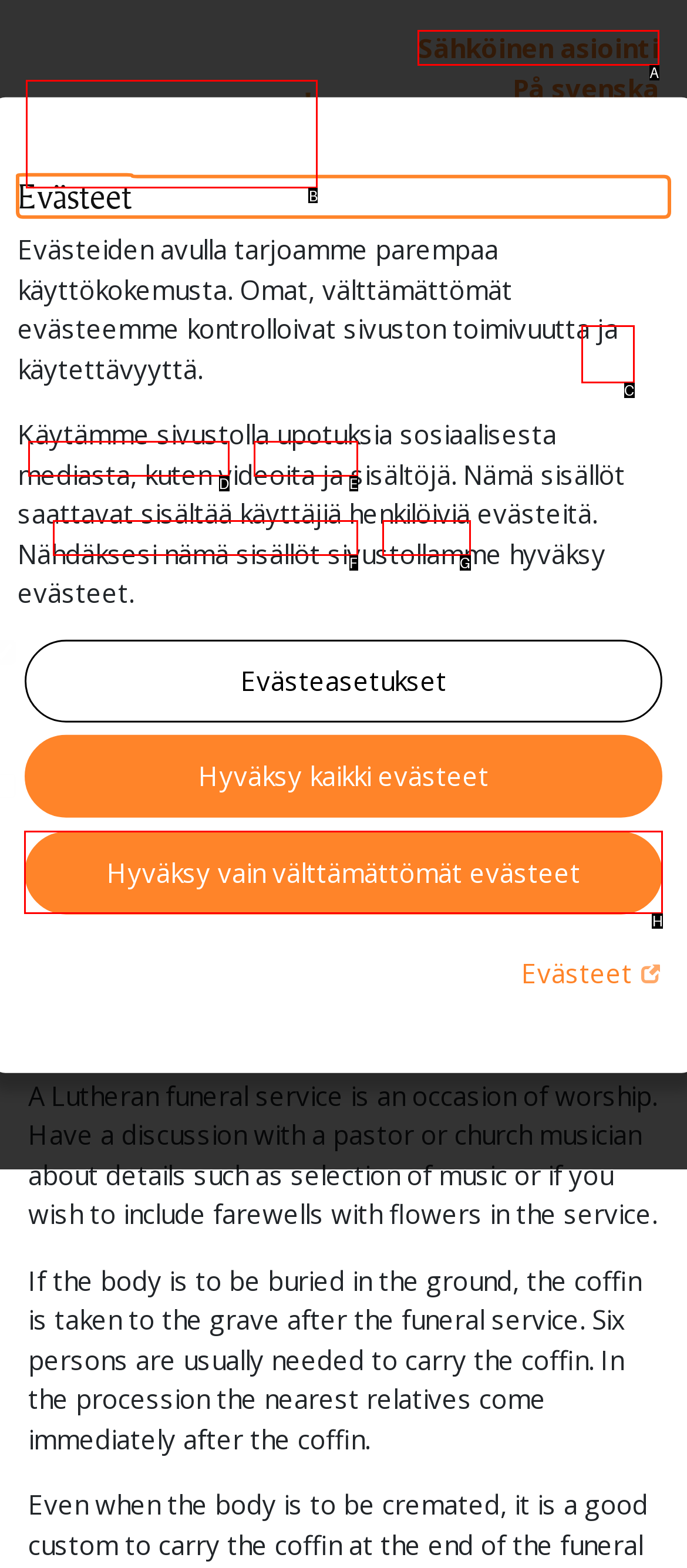Select the option I need to click to accomplish this task: Click on Mene Kirkko Espoossa link
Provide the letter of the selected choice from the given options.

B